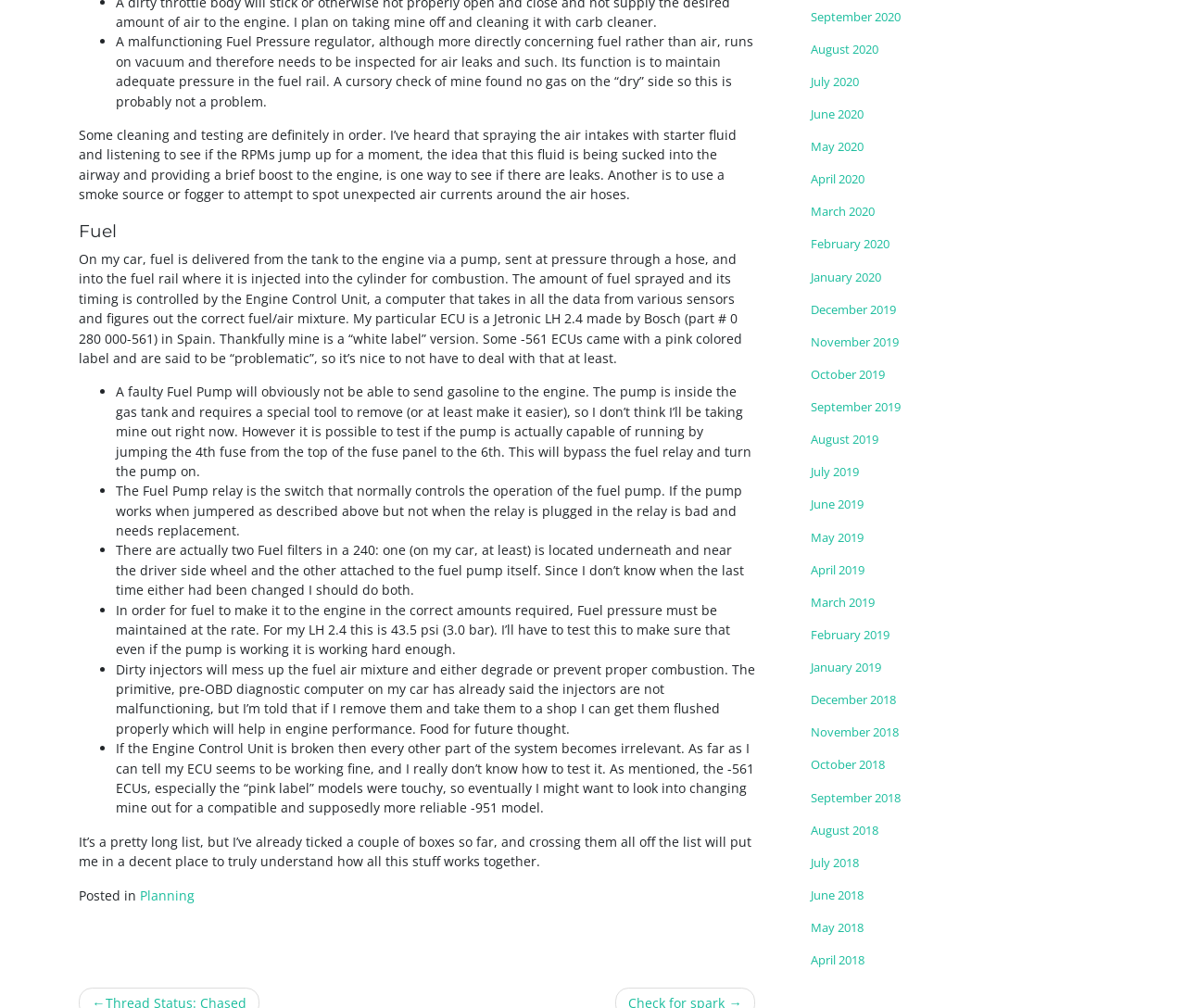Kindly determine the bounding box coordinates of the area that needs to be clicked to fulfill this instruction: "Click the 'Schedule Consultation' button".

None